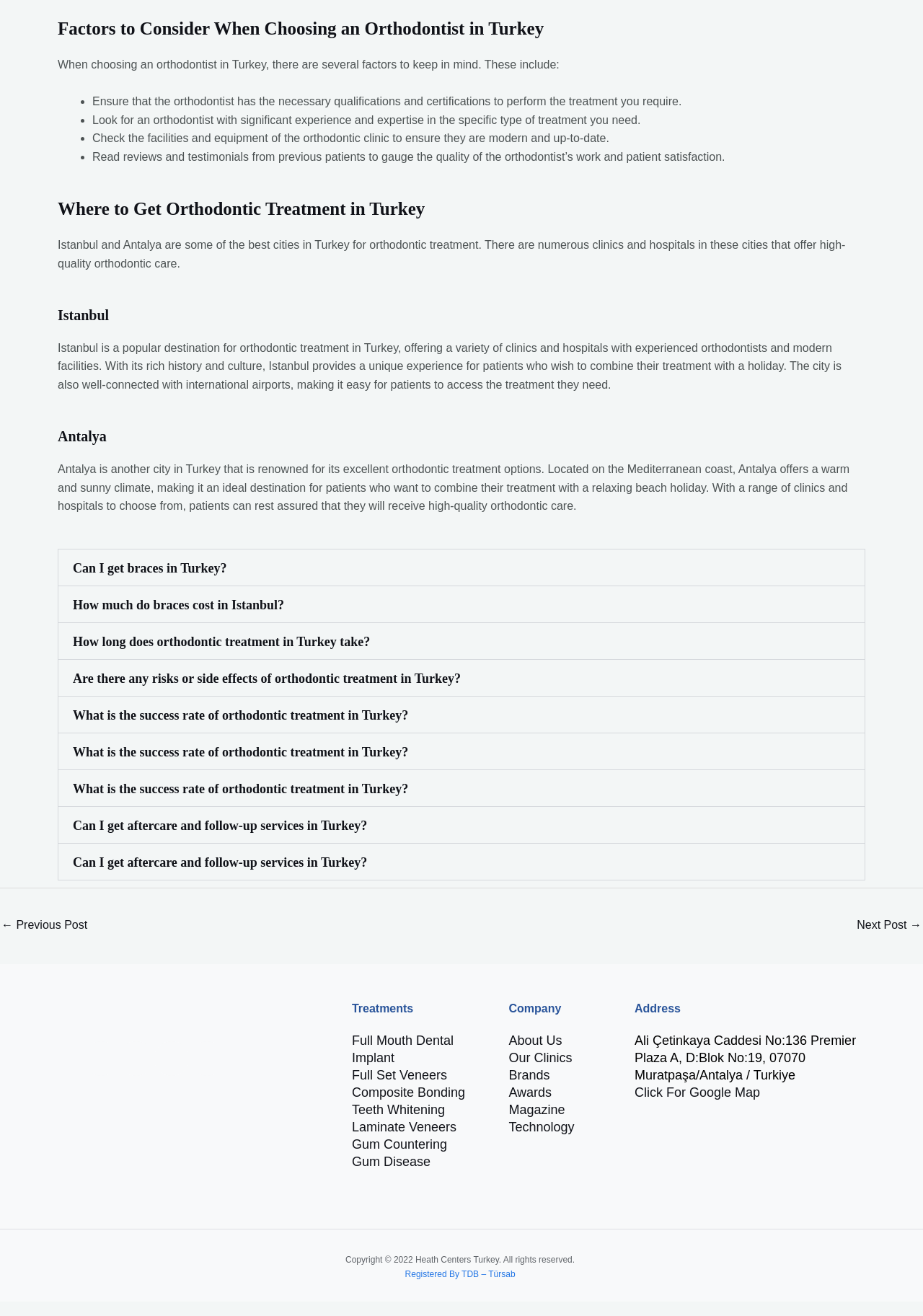Show the bounding box coordinates of the region that should be clicked to follow the instruction: "Click the 'Next Post' link."

[0.93, 0.693, 0.998, 0.714]